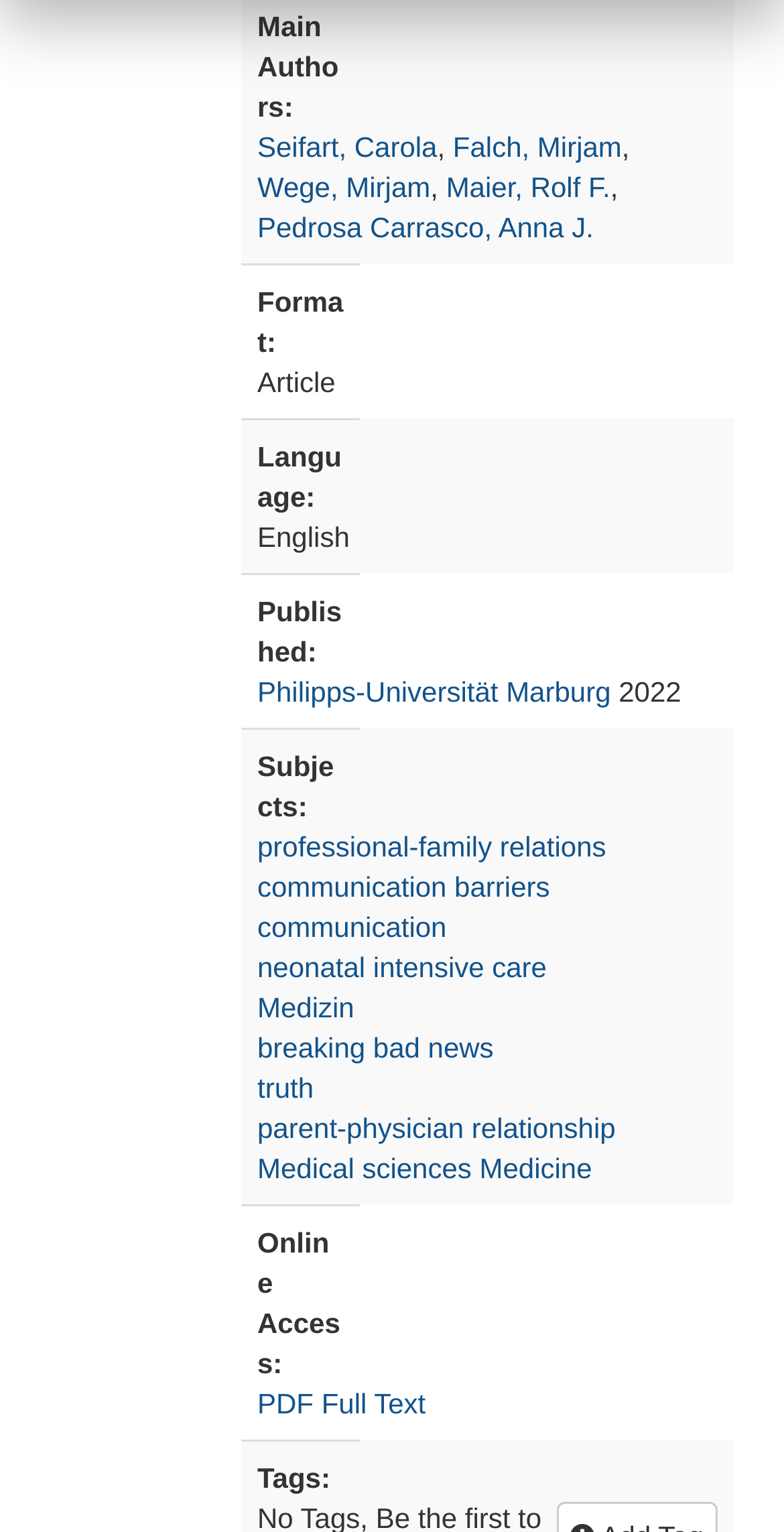Can you determine the bounding box coordinates of the area that needs to be clicked to fulfill the following instruction: "Access the full text in PDF"?

[0.328, 0.905, 0.543, 0.926]